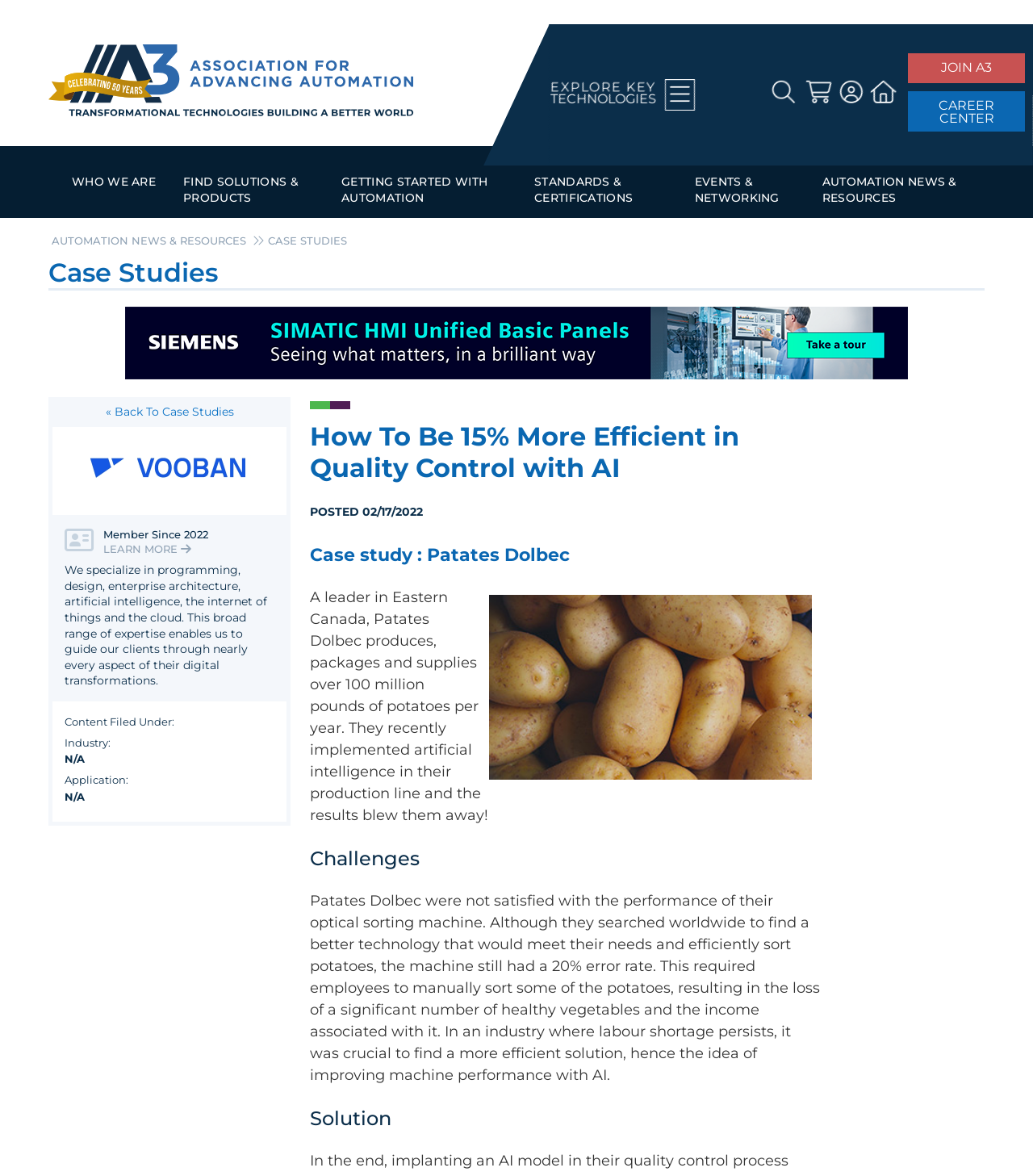How many categories are there in the webpage?
Using the image as a reference, deliver a detailed and thorough answer to the question.

There are 6 main categories in the webpage, namely 'WHO WE ARE', 'FIND SOLUTIONS & PRODUCTS', 'GETTING STARTED WITH AUTOMATION', 'STANDARDS & CERTIFICATIONS', 'EVENTS & NETWORKING', and 'AUTOMATION NEWS & RESOURCES'.